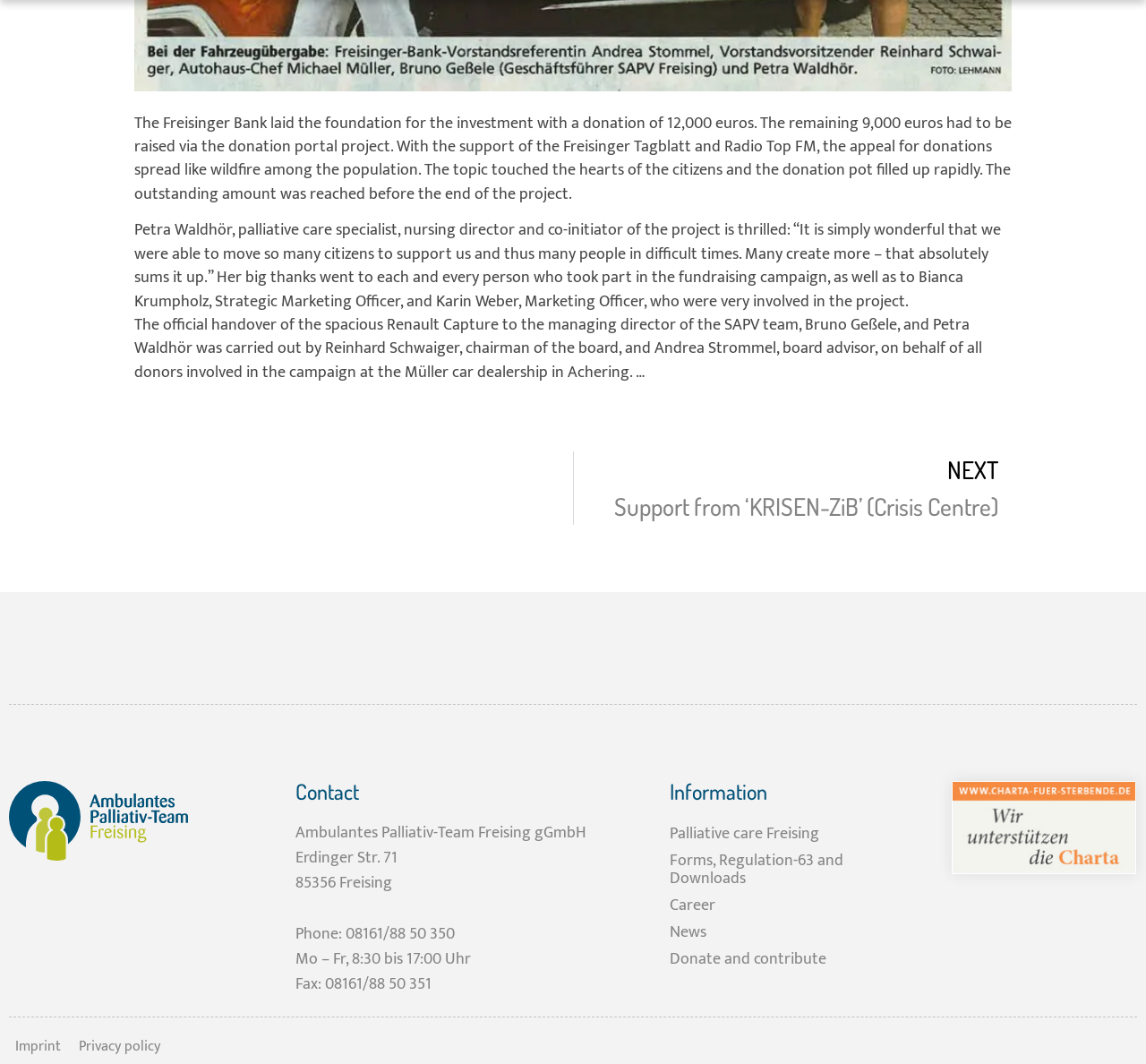Highlight the bounding box coordinates of the element that should be clicked to carry out the following instruction: "Call the phone number". The coordinates must be given as four float numbers ranging from 0 to 1, i.e., [left, top, right, bottom].

[0.302, 0.865, 0.397, 0.889]